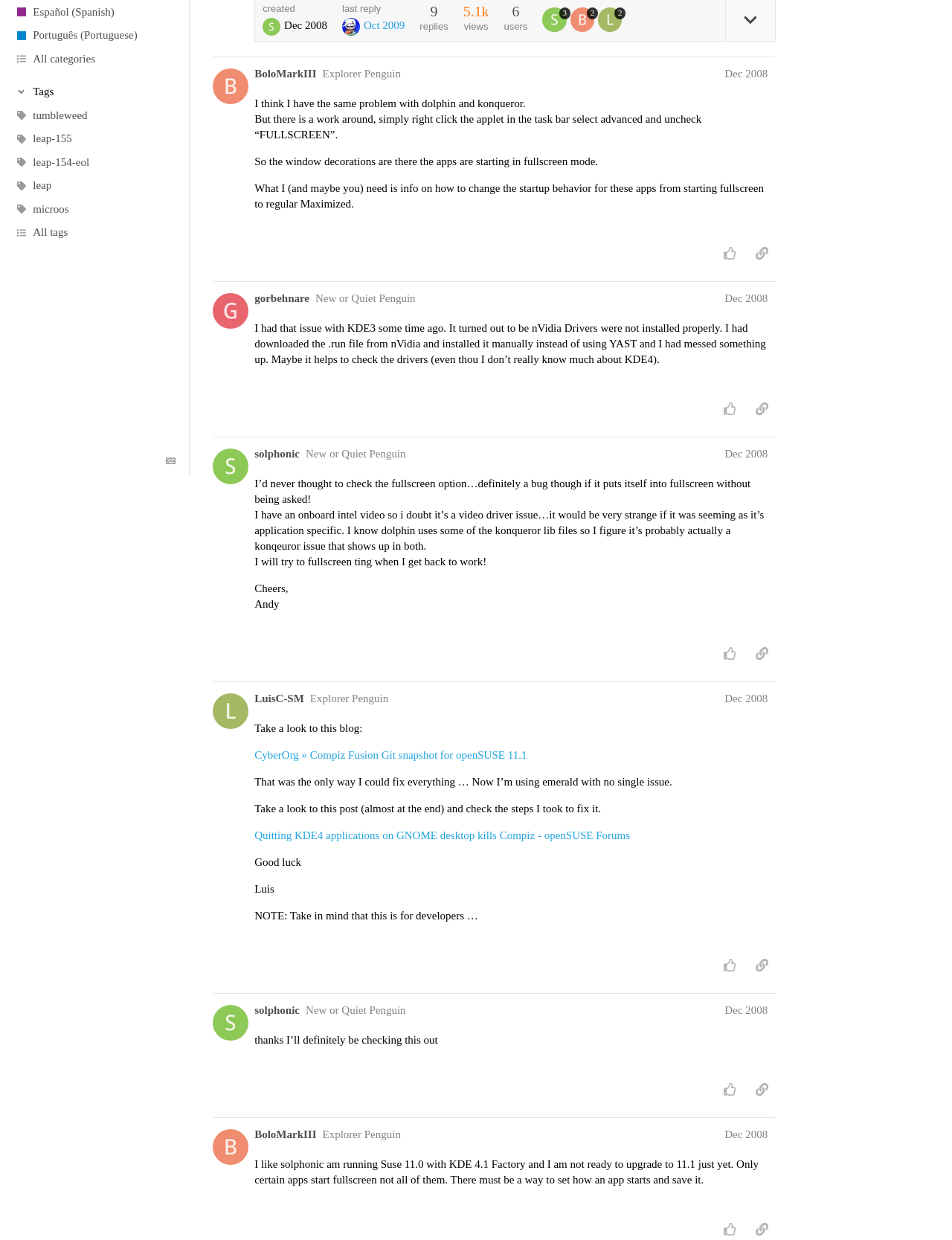Mark the bounding box of the element that matches the following description: "title="like this post"".

[0.752, 0.517, 0.781, 0.538]